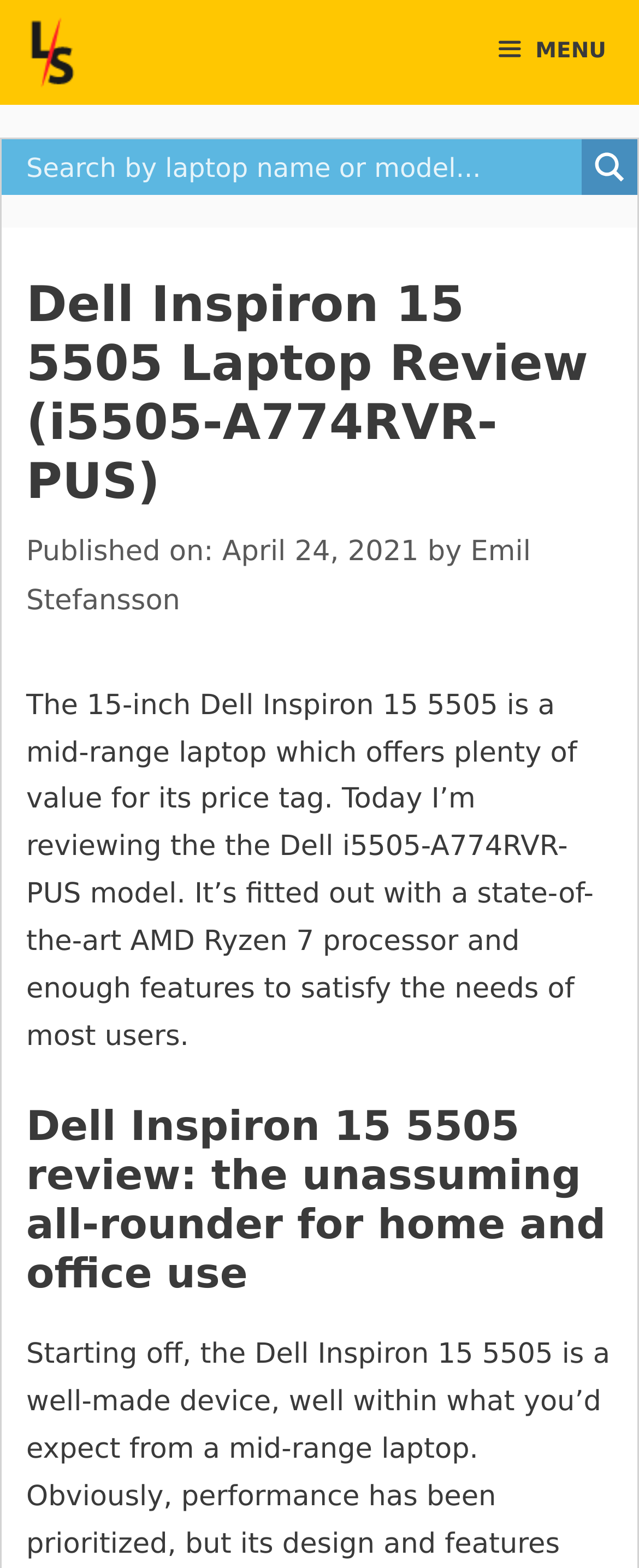What is the size of the laptop being reviewed?
Please provide a detailed and comprehensive answer to the question.

The answer can be found in the title of the review, which mentions the size of the laptop, '15-inch Dell Inspiron 15 5505'.